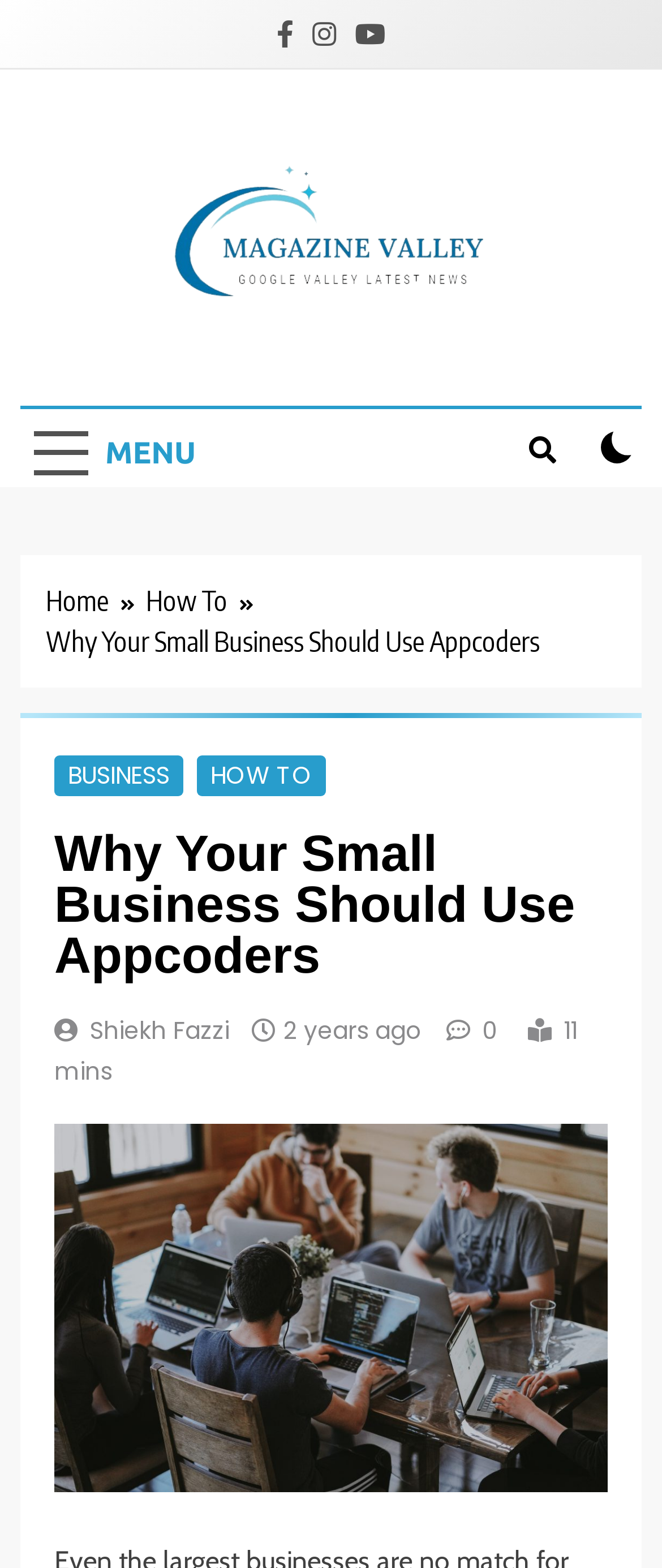Determine the bounding box coordinates of the clickable element necessary to fulfill the instruction: "Read the latest news from Google Valley". Provide the coordinates as four float numbers within the 0 to 1 range, i.e., [left, top, right, bottom].

[0.256, 0.206, 0.667, 0.228]